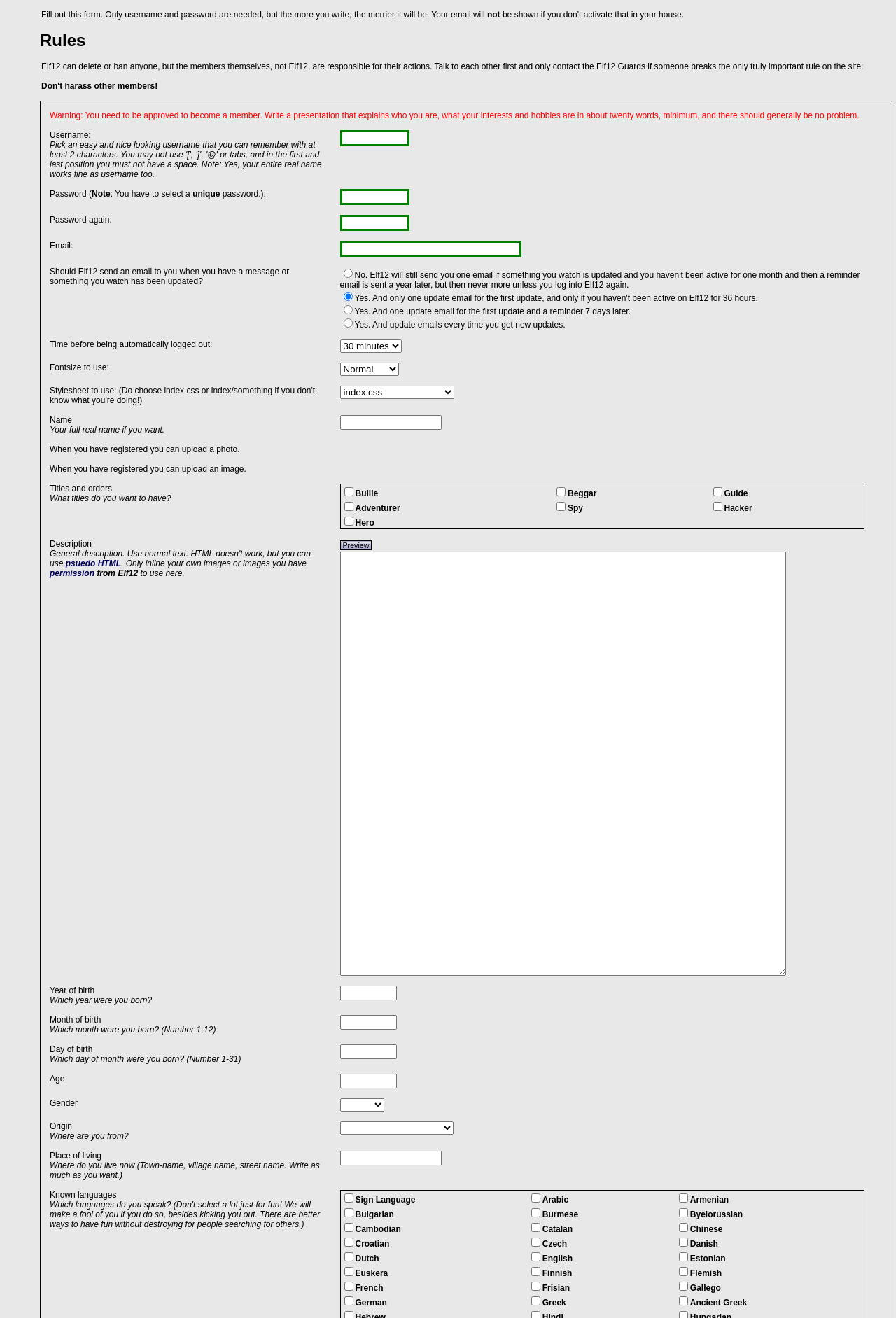Look at the image and write a detailed answer to the question: 
What is the minimum number of characters required for a username?

According to the webpage, the username should have at least 2 characters. This information can be found in the gridcell that says 'Username: Pick an easy and nice looking username that you can remember with at least 2 characters.'